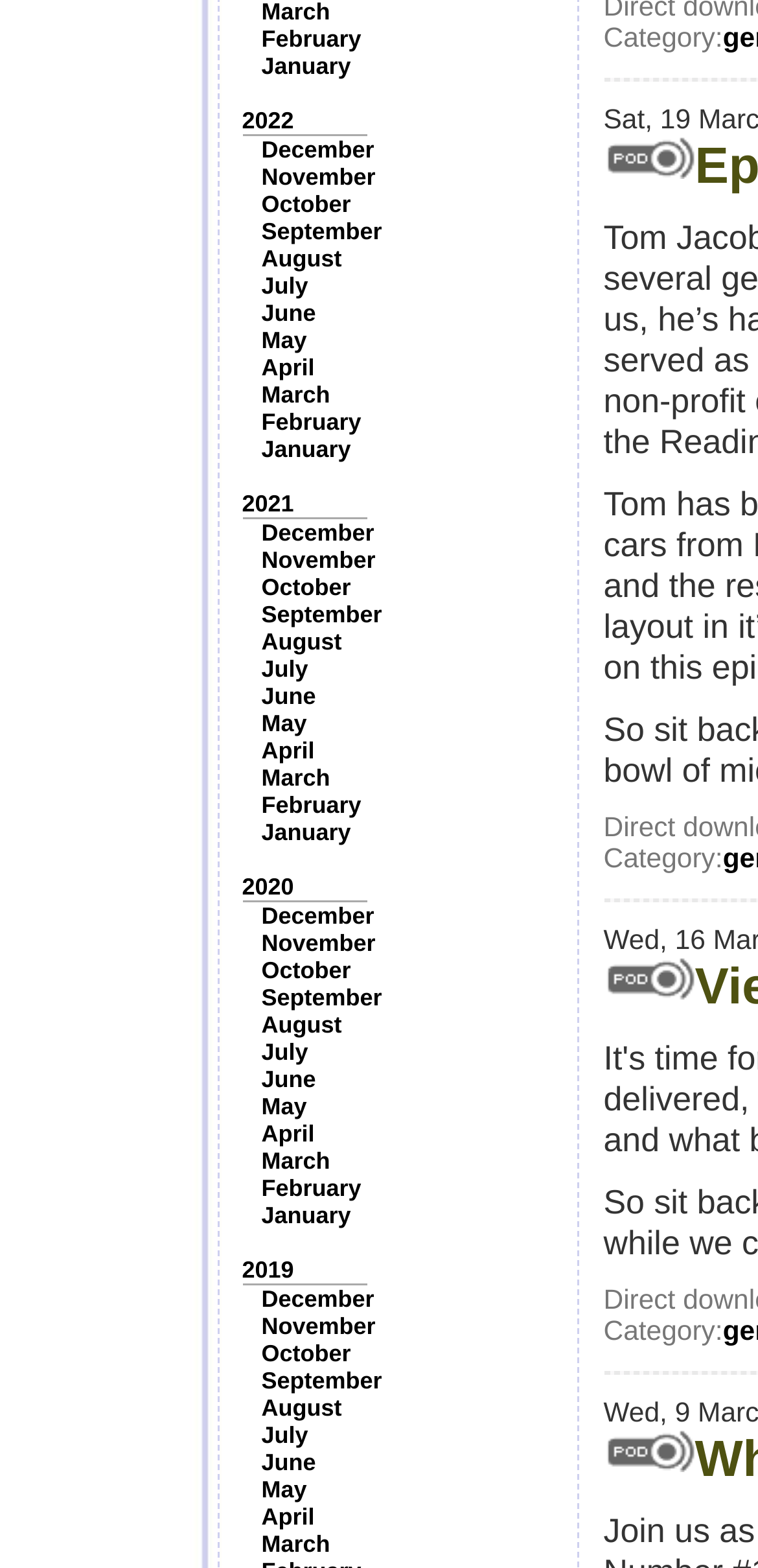Identify the bounding box coordinates of the clickable region to carry out the given instruction: "Click on January".

[0.345, 0.016, 0.477, 0.033]